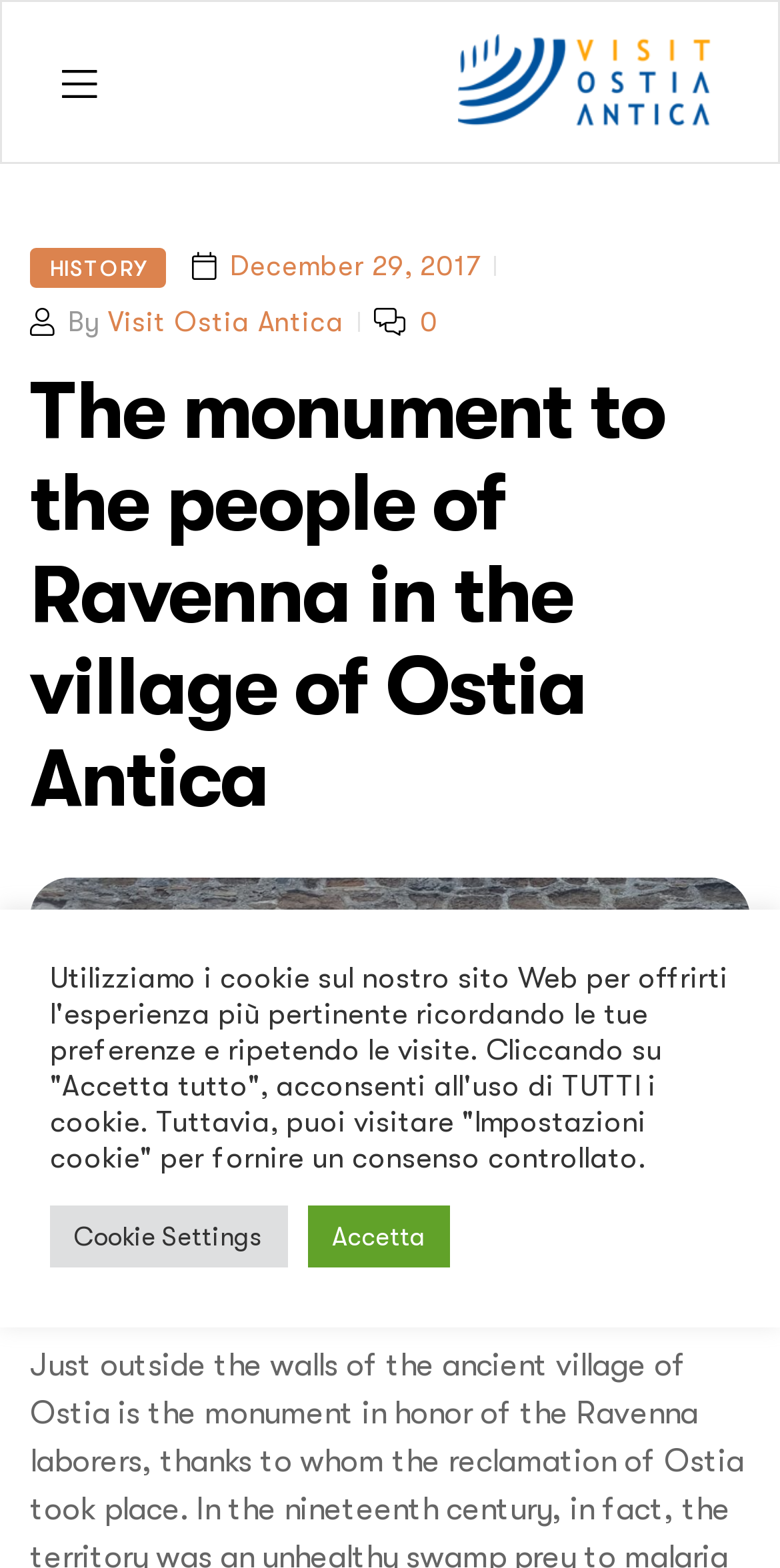Give a one-word or one-phrase response to the question:
What is the date mentioned on the webpage?

December 29, 2017